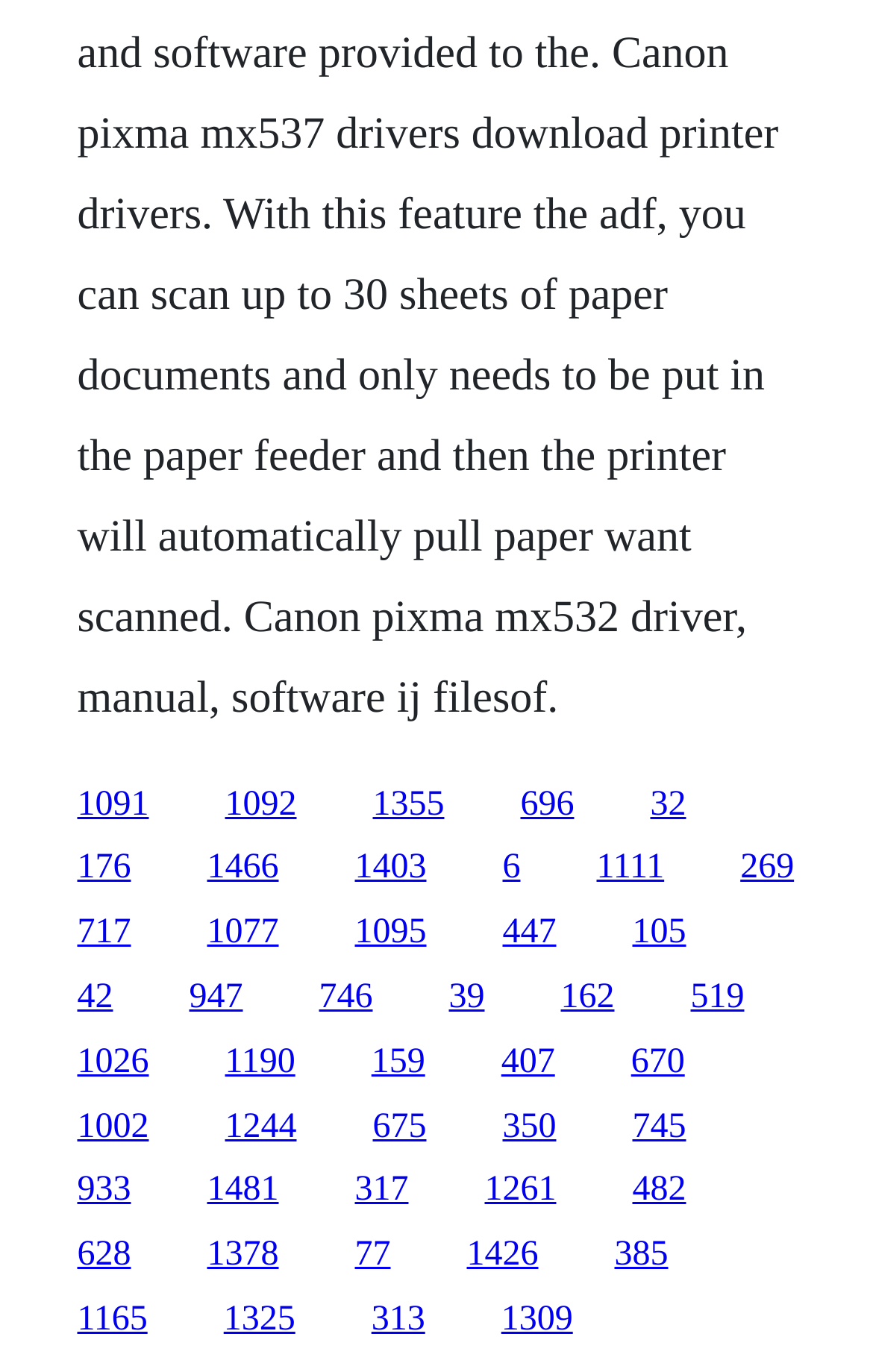Respond to the question below with a concise word or phrase:
What is the purpose of these links?

Navigation or categorization